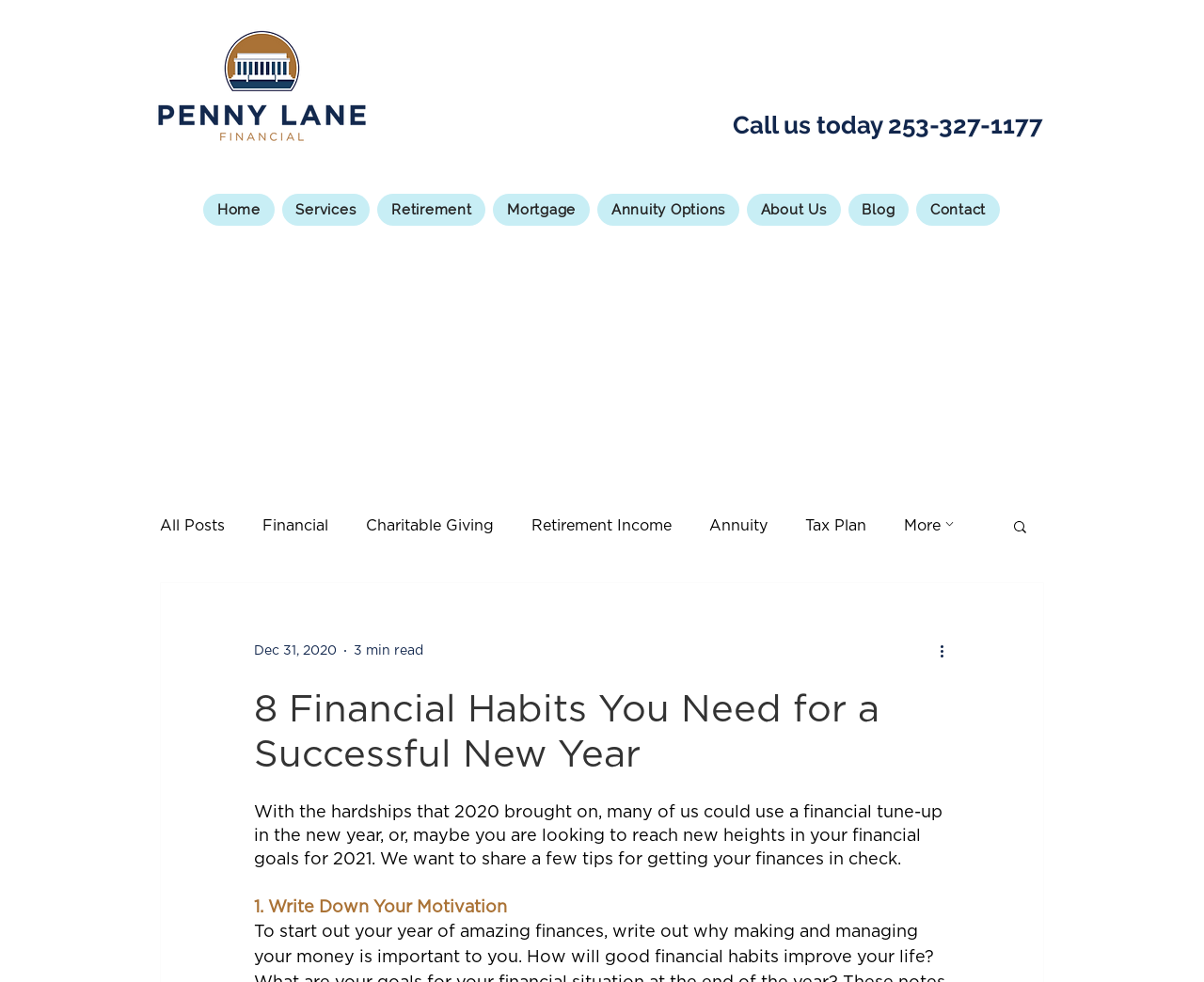Give a short answer to this question using one word or a phrase:
What is the position of the 'More' link?

Bottom right